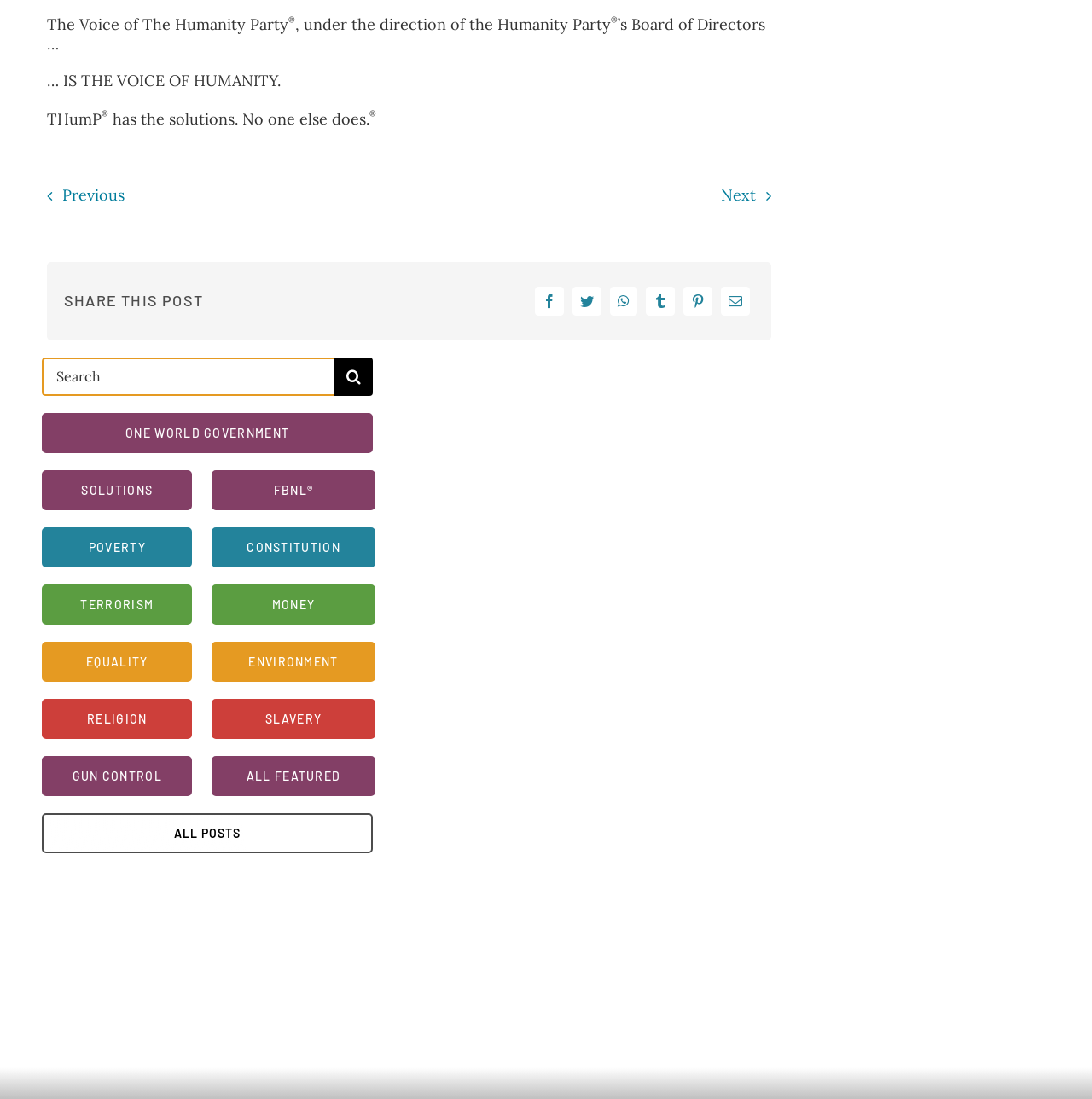Answer with a single word or phrase: 
What is the name of the party mentioned on the webpage?

Humanity Party